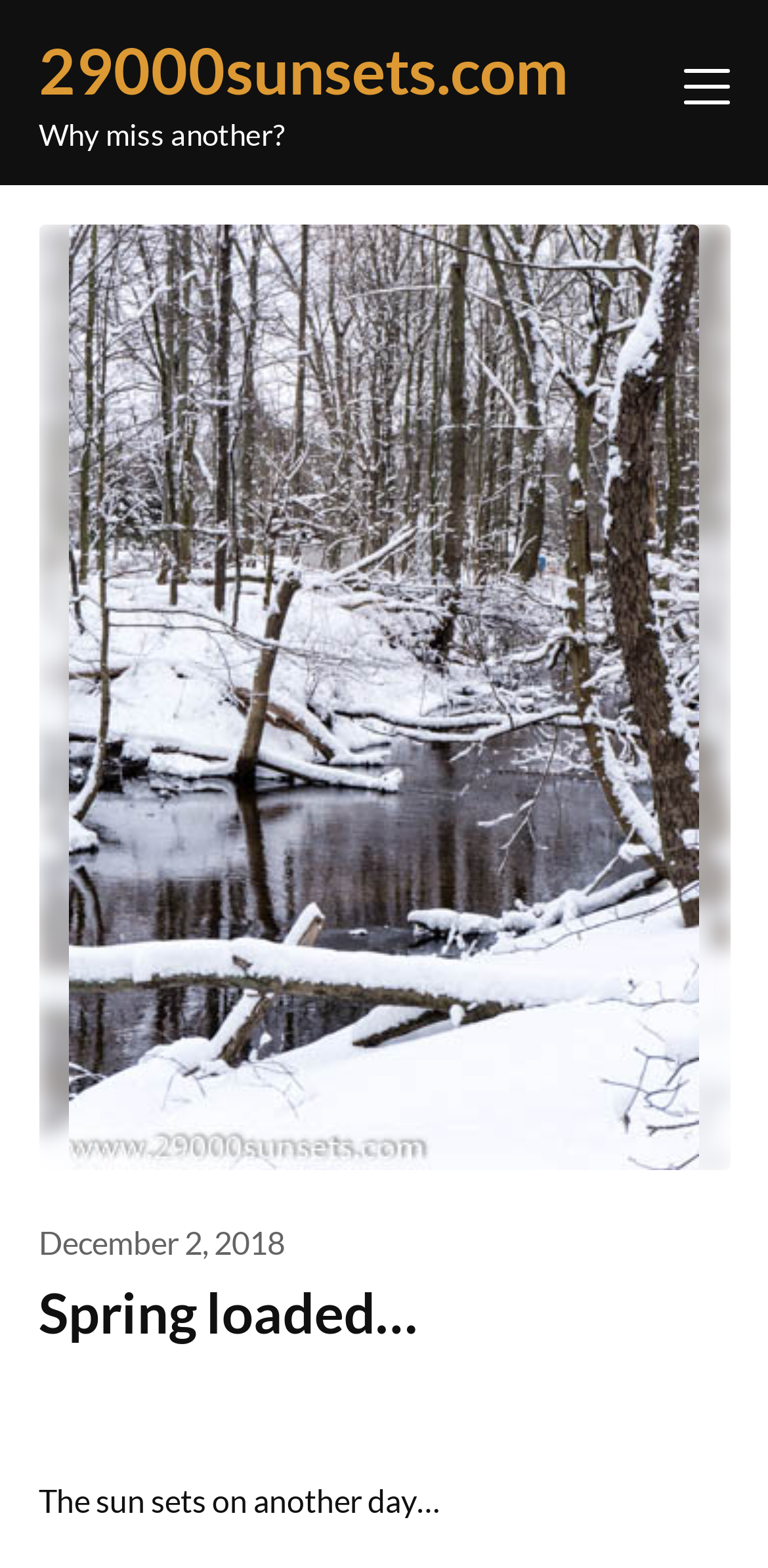Given the element description 29000sunsets.com, predict the bounding box coordinates for the UI element in the webpage screenshot. The format should be (top-left x, top-left y, bottom-right x, bottom-right y), and the values should be between 0 and 1.

[0.05, 0.019, 0.74, 0.071]